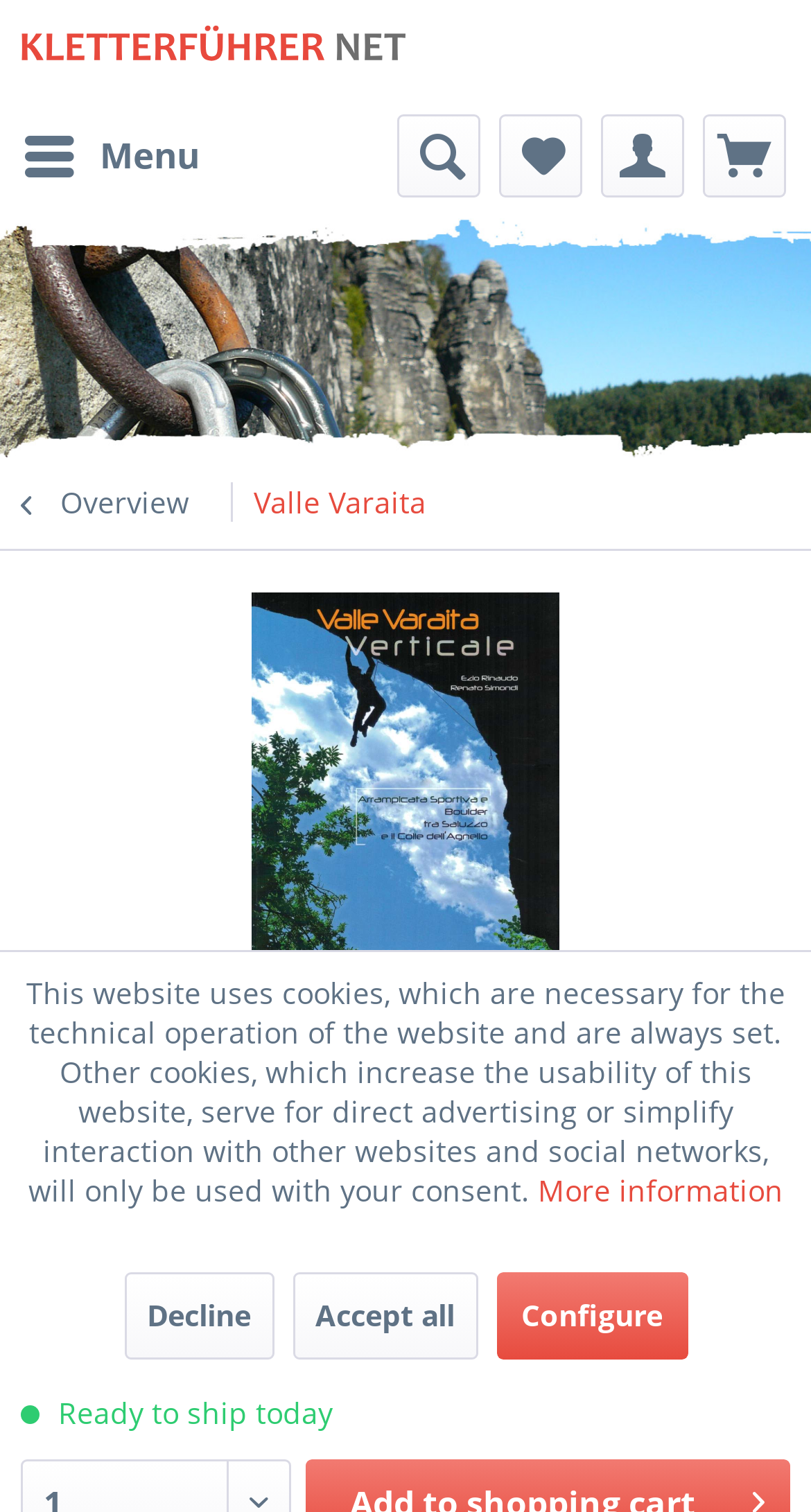Look at the image and give a detailed response to the following question: What is the status of the guidebook's availability?

I found the answer by looking at the static text 'Ready to ship today' which indicates that the guidebook is available and can be shipped immediately.